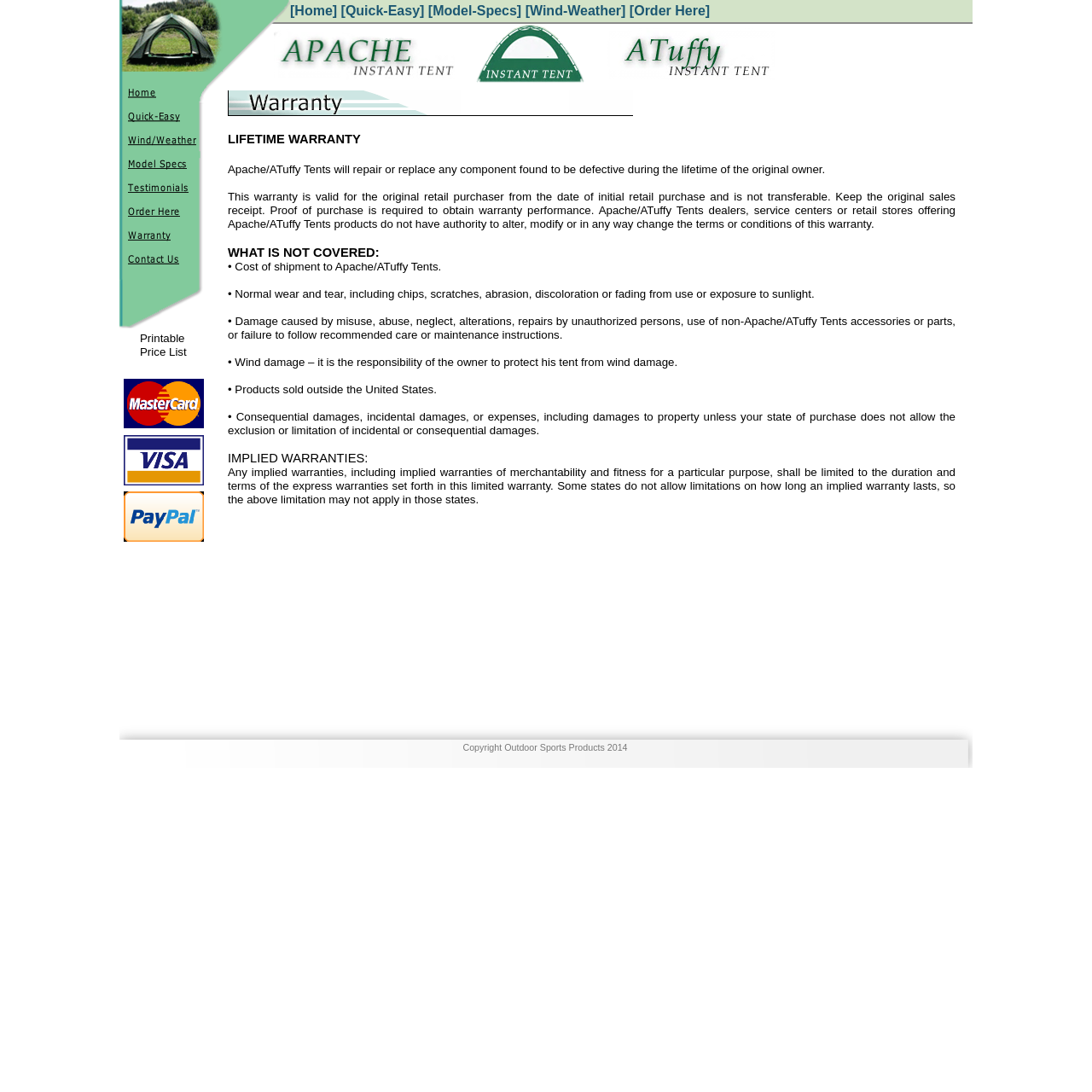Locate the bounding box coordinates of the UI element described by: "[Order Here]". Provide the coordinates as four float numbers between 0 and 1, formatted as [left, top, right, bottom].

[0.576, 0.003, 0.65, 0.016]